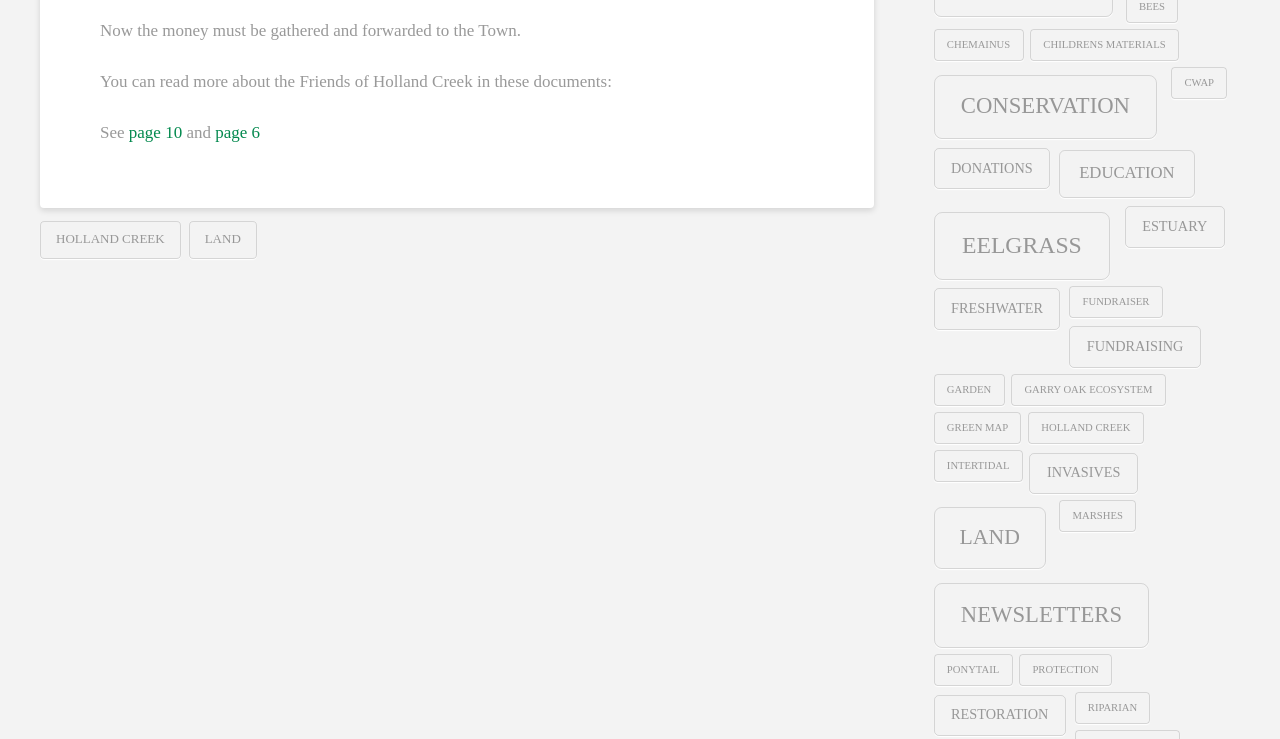What is the organization mentioned in the footer?
Kindly offer a detailed explanation using the data available in the image.

The footer section of the webpage contains links to 'HOLLAND CREEK' and 'LAND', indicating that HOLLAND CREEK is an organization related to the content of the webpage.